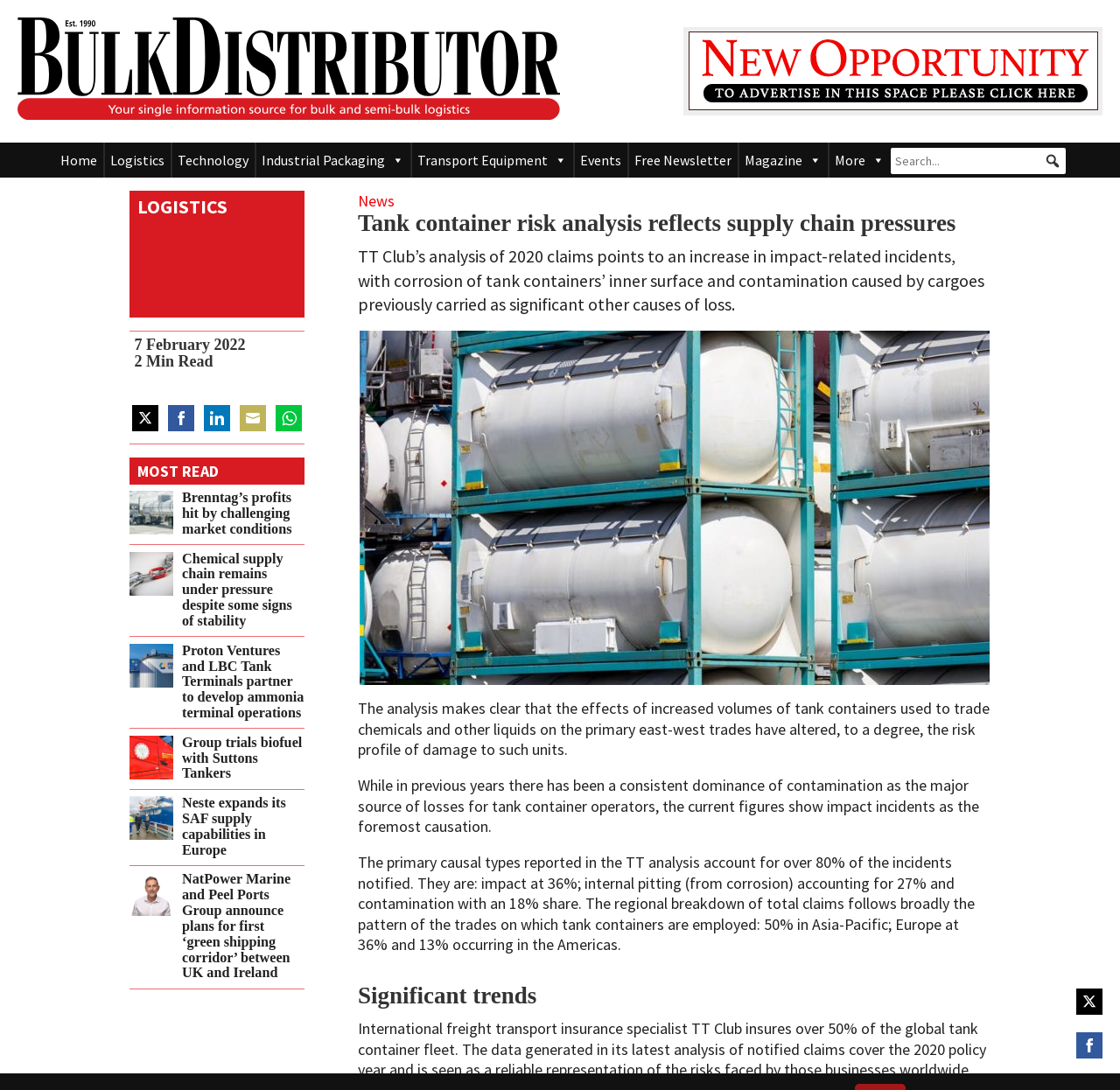Identify the coordinates of the bounding box for the element described below: "Home". Return the coordinates as four float numbers between 0 and 1: [left, top, right, bottom].

[0.048, 0.131, 0.092, 0.163]